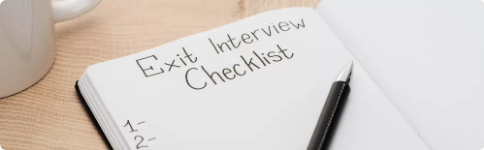Generate an elaborate description of what you see in the image.

The image features an open notebook displaying an "Exit Interview Checklist" prominently written at the top. A pen rests beside the checklist, indicating readiness for note-taking. The scene is further enhanced by a blurred coffee mug in the background, suggesting a casual but focused workspace. This visual context emphasizes the importance of preparing for exit interviews, showcasing a proactive approach to understanding employee experiences and improving retention strategies. The checklist signifies a structured method for conducting these interviews, highlighting key elements necessary to gather valuable feedback from departing employees.